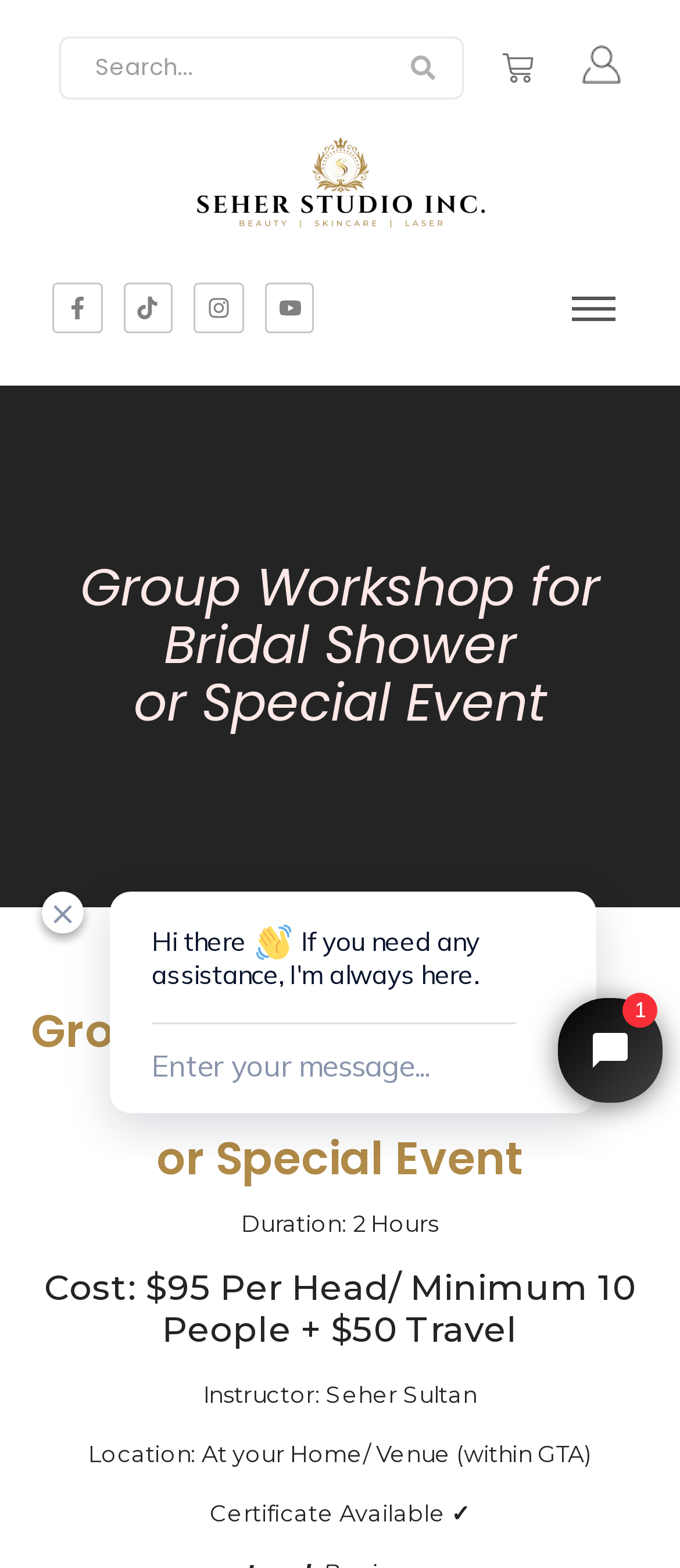What is the location of the group workshop?
By examining the image, provide a one-word or phrase answer.

At your Home/ Venue (within GTA)